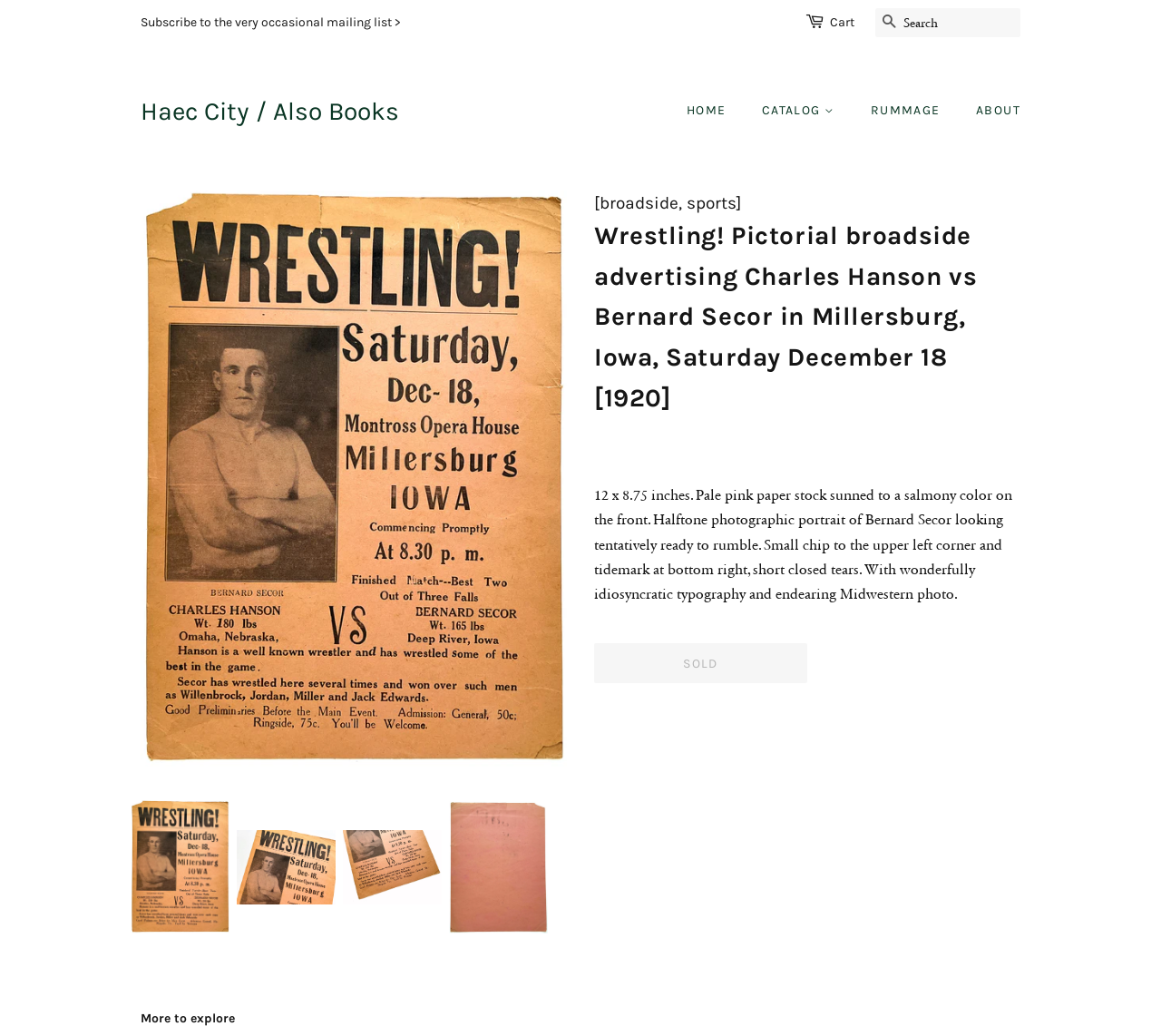Identify the main heading from the webpage and provide its text content.

Wrestling! Pictorial broadside advertising Charles Hanson vs Bernard Secor in Millersburg, Iowa, Saturday December 18 [1920]